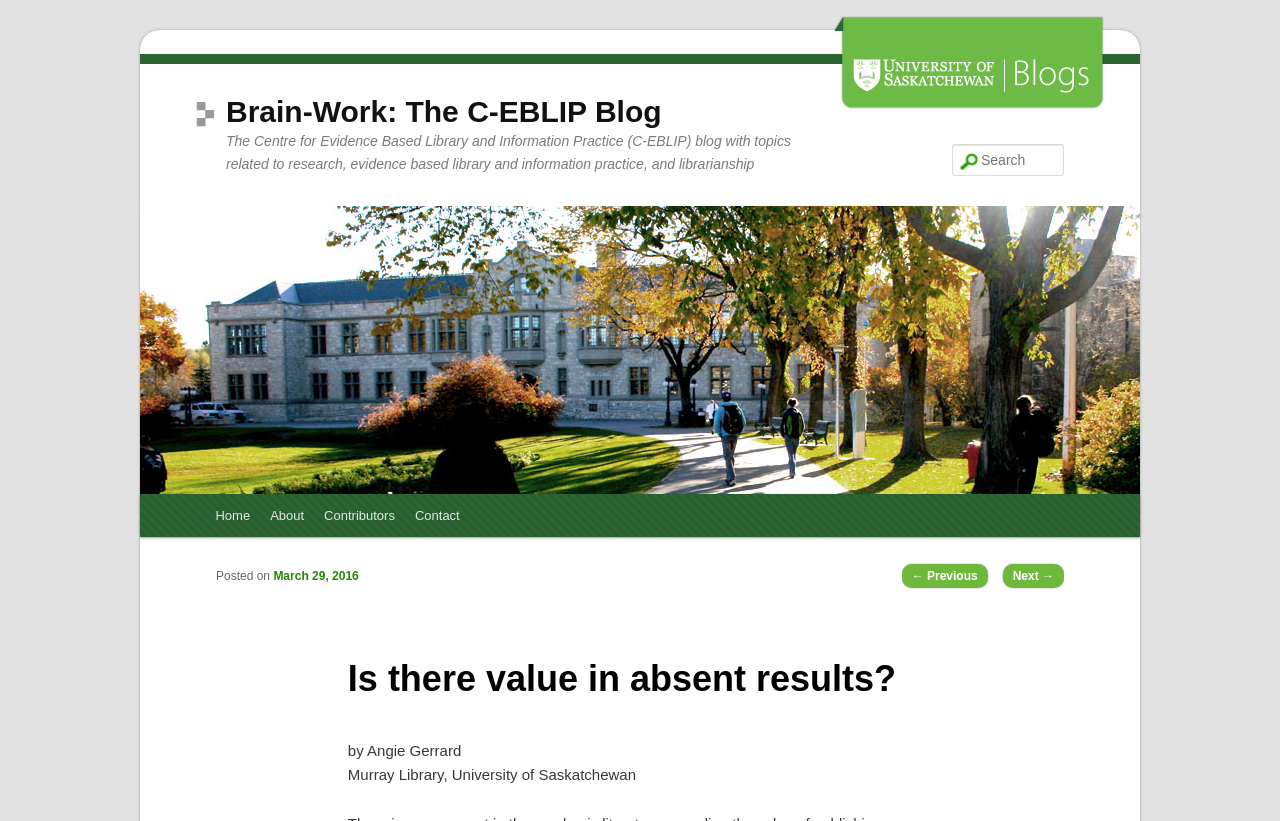Please mark the clickable region by giving the bounding box coordinates needed to complete this instruction: "Contact the blog".

[0.316, 0.601, 0.367, 0.654]